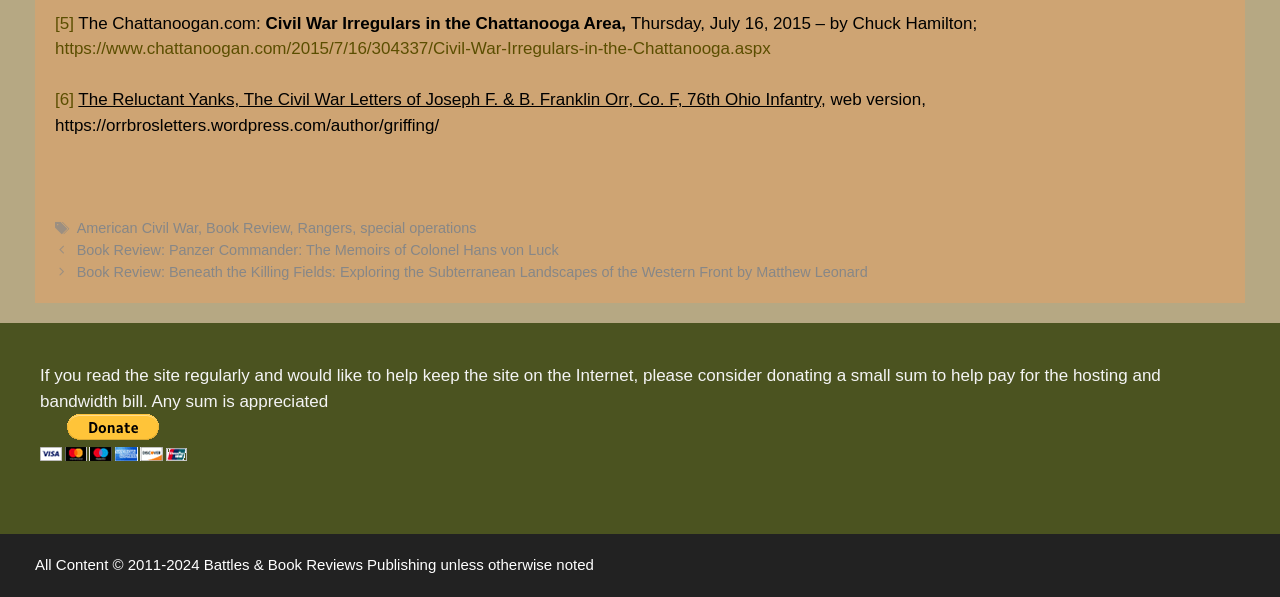Determine the bounding box coordinates for the area you should click to complete the following instruction: "Explore the tags of the article".

[0.059, 0.367, 0.083, 0.394]